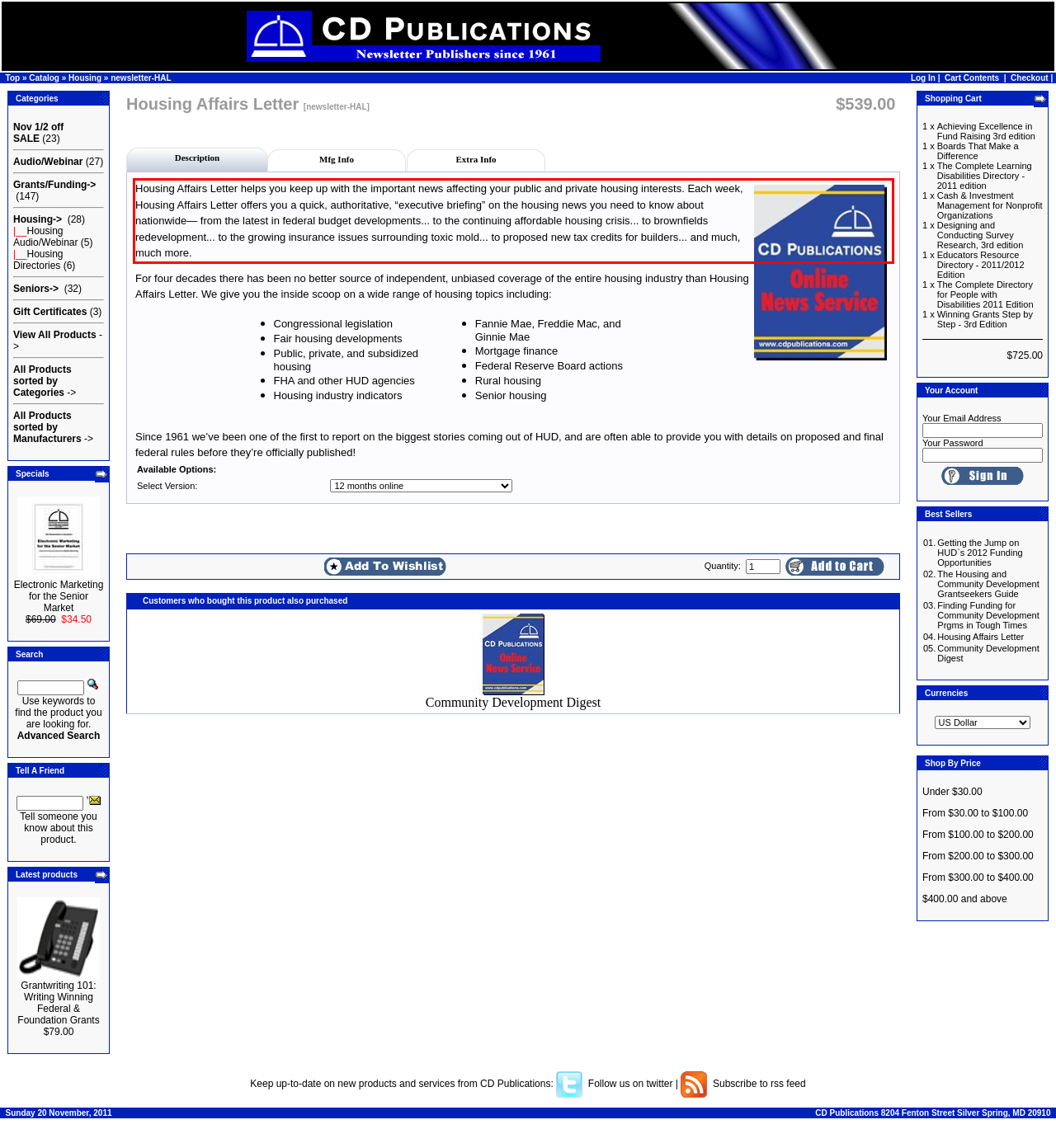Identify the text inside the red bounding box on the provided webpage screenshot by performing OCR.

Housing Affairs Letter helps you keep up with the important news affecting your public and private housing interests. Each week, Housing Affairs Letter offers you a quick, authoritative, “executive briefing” on the housing news you need to know about nationwide— from the latest in federal budget developments... to the continuing affordable housing crisis... to brownfields redevelopment... to the growing insurance issues surrounding toxic mold... to proposed new tax credits for builders... and much, much more.